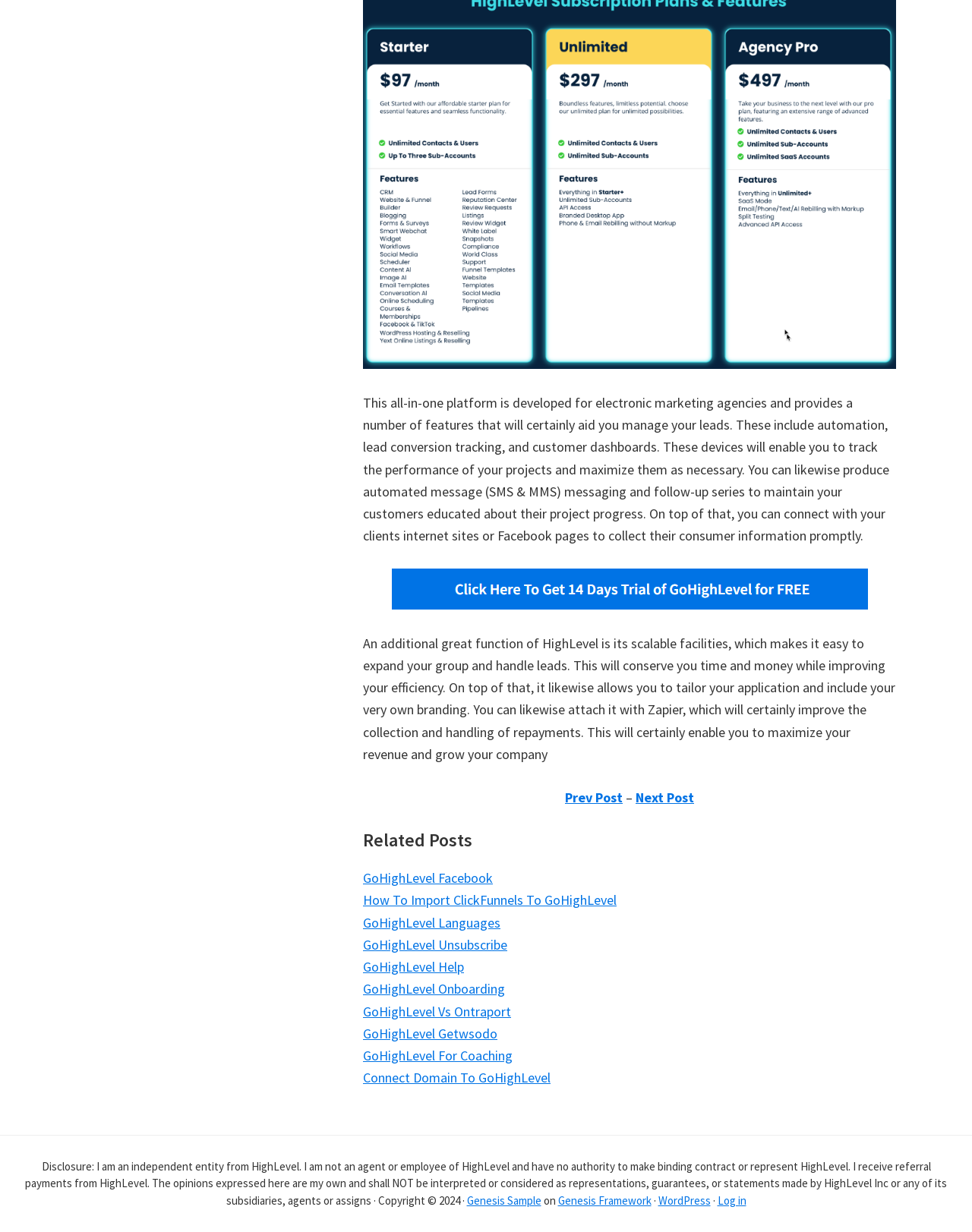Determine the bounding box coordinates of the element's region needed to click to follow the instruction: "Visit 'GoHighLevel Facebook'". Provide these coordinates as four float numbers between 0 and 1, formatted as [left, top, right, bottom].

[0.373, 0.706, 0.507, 0.72]